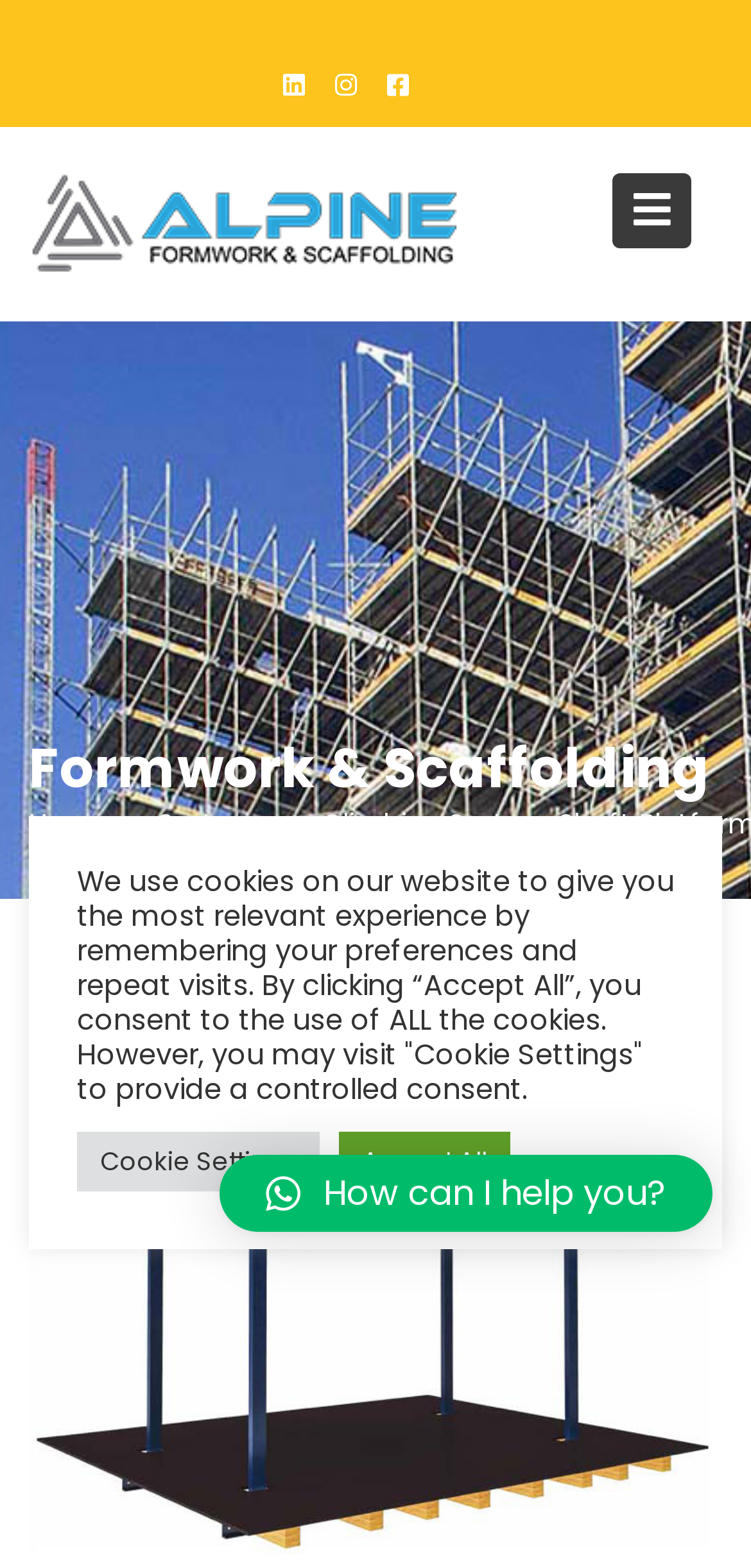Provide a thorough description of the webpage you see.

The webpage is about the Climbing System Shaft Platform by Alpine, with a focus on employee safety in elevator spaces. At the top left, there are three links represented by icons: a building icon, a chart icon, and a clock icon. To the right of these icons, there is a button with a gear icon. Below these elements, the Alpine logo is displayed, accompanied by a link to the Alpine homepage. 

On the top right, there are two links: "Home" and "Systems". The "Systems" link has a figure below it, which takes up most of the width of the page. 

In the middle of the page, there is a notification about the use of cookies on the website. This notification includes two buttons: "Cookie Settings" and "Accept All". 

At the bottom of the page, there is a link with a speech bubble icon, asking "How can I help you?"